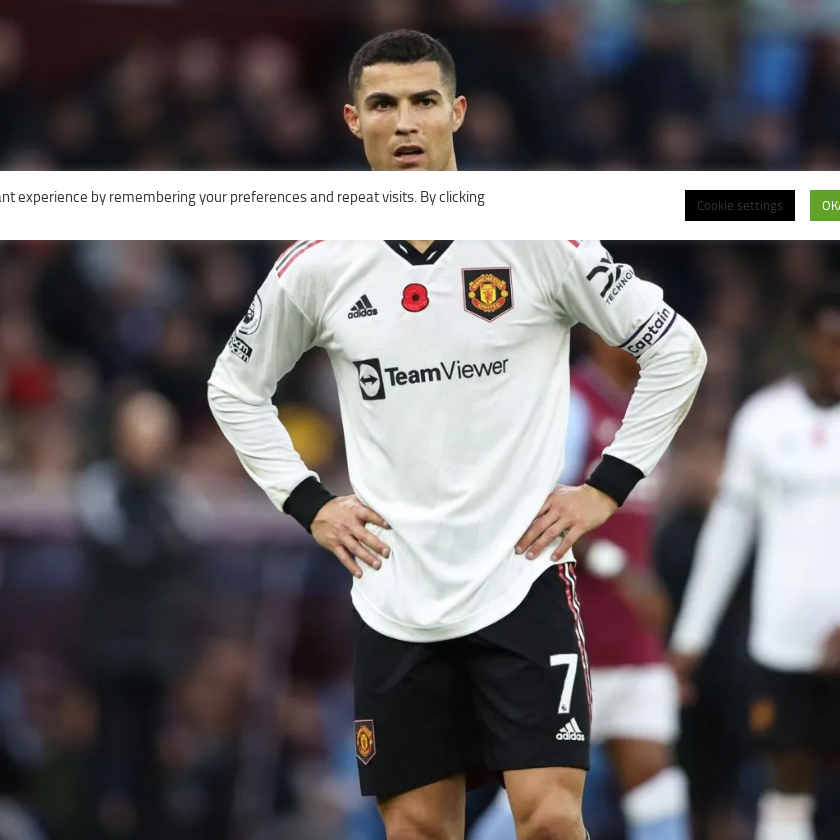Why did Cristiano Ronaldo leave Manchester United?
Using the image, provide a detailed and thorough answer to the question.

His exit follows a controversial interview where he openly criticized the team's management and ownership.